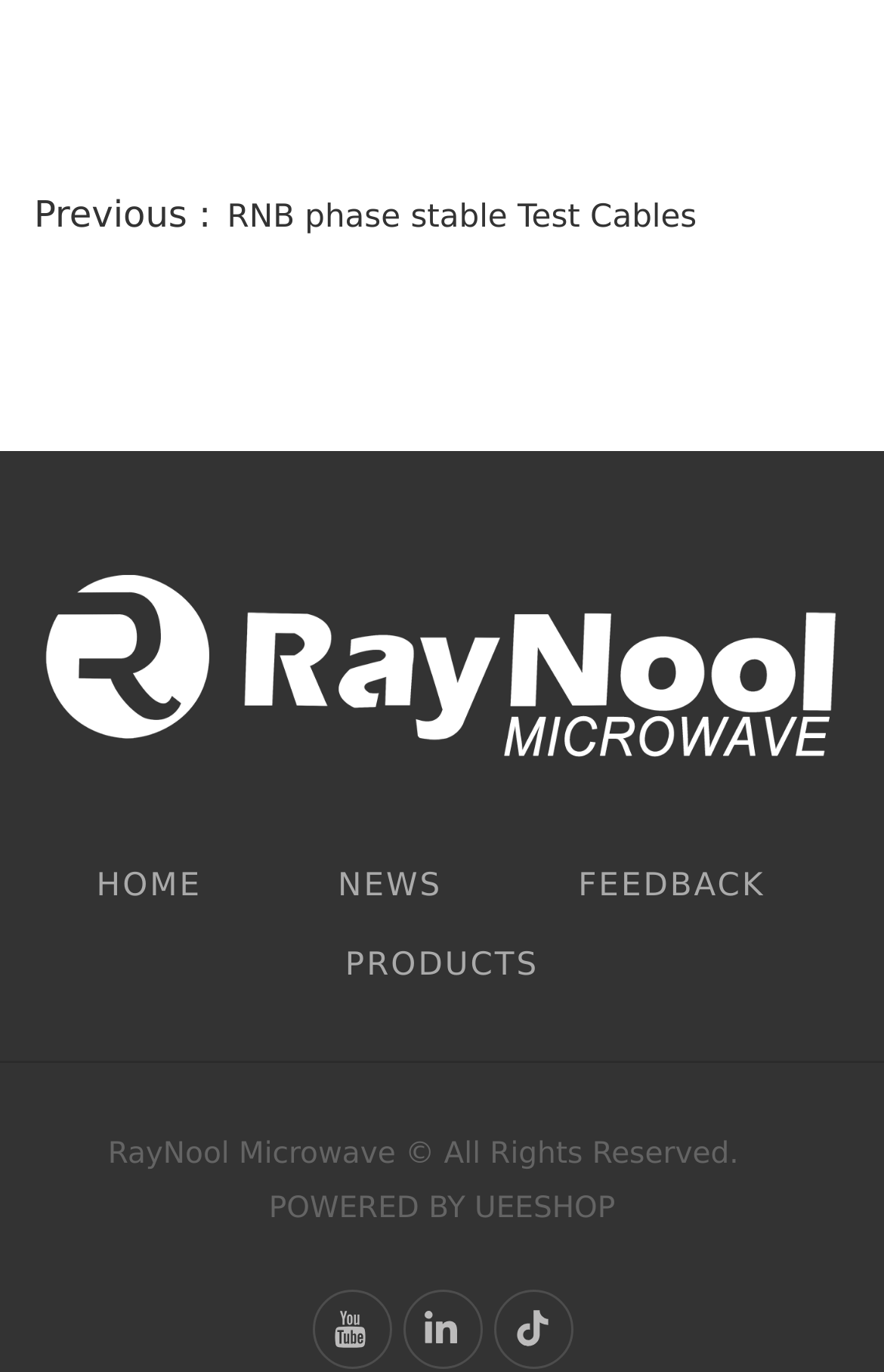What is the text above the navigation links?
Provide a detailed and extensive answer to the question.

I found a static text element with the text 'Previous :' above the navigation links in the top section of the webpage. This element has the bounding box coordinates [0.038, 0.14, 0.252, 0.171].